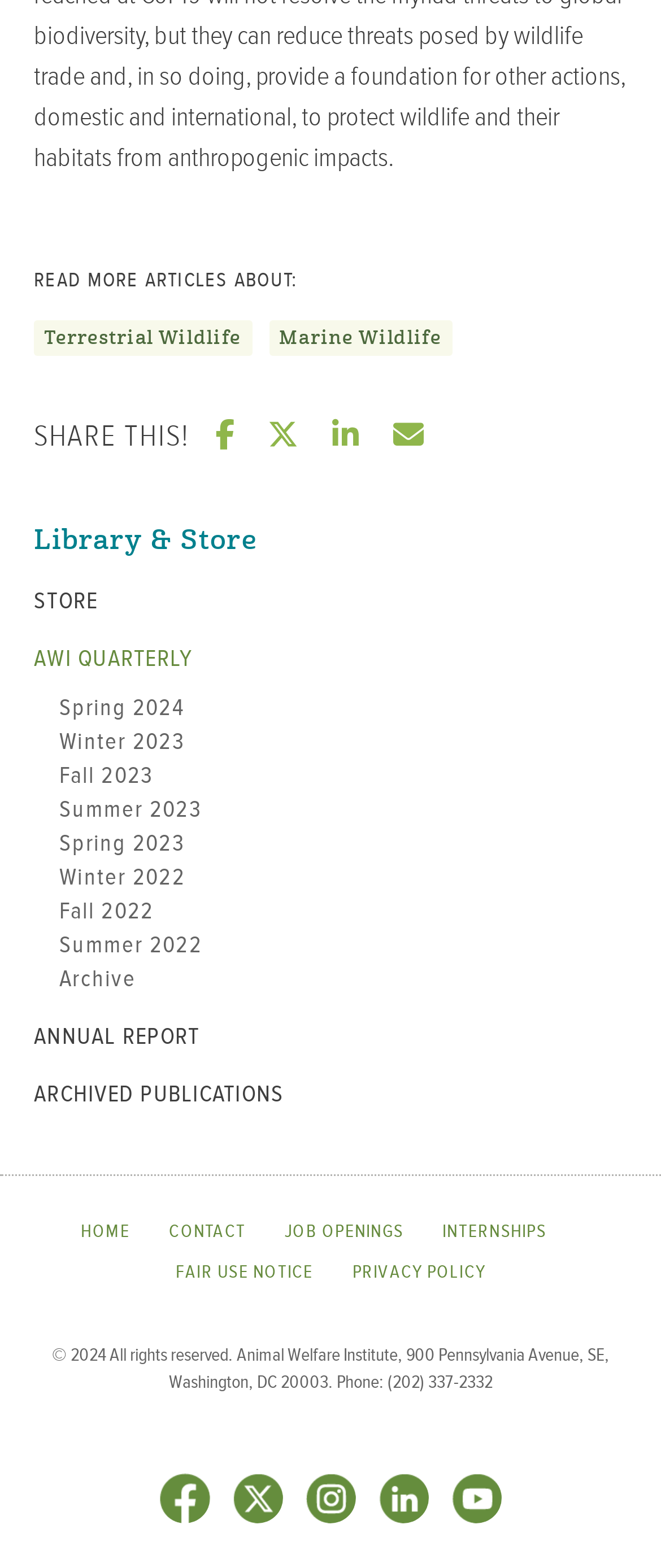Please determine the bounding box coordinates of the element's region to click in order to carry out the following instruction: "Share on Facebook". The coordinates should be four float numbers between 0 and 1, i.e., [left, top, right, bottom].

[0.325, 0.267, 0.354, 0.289]